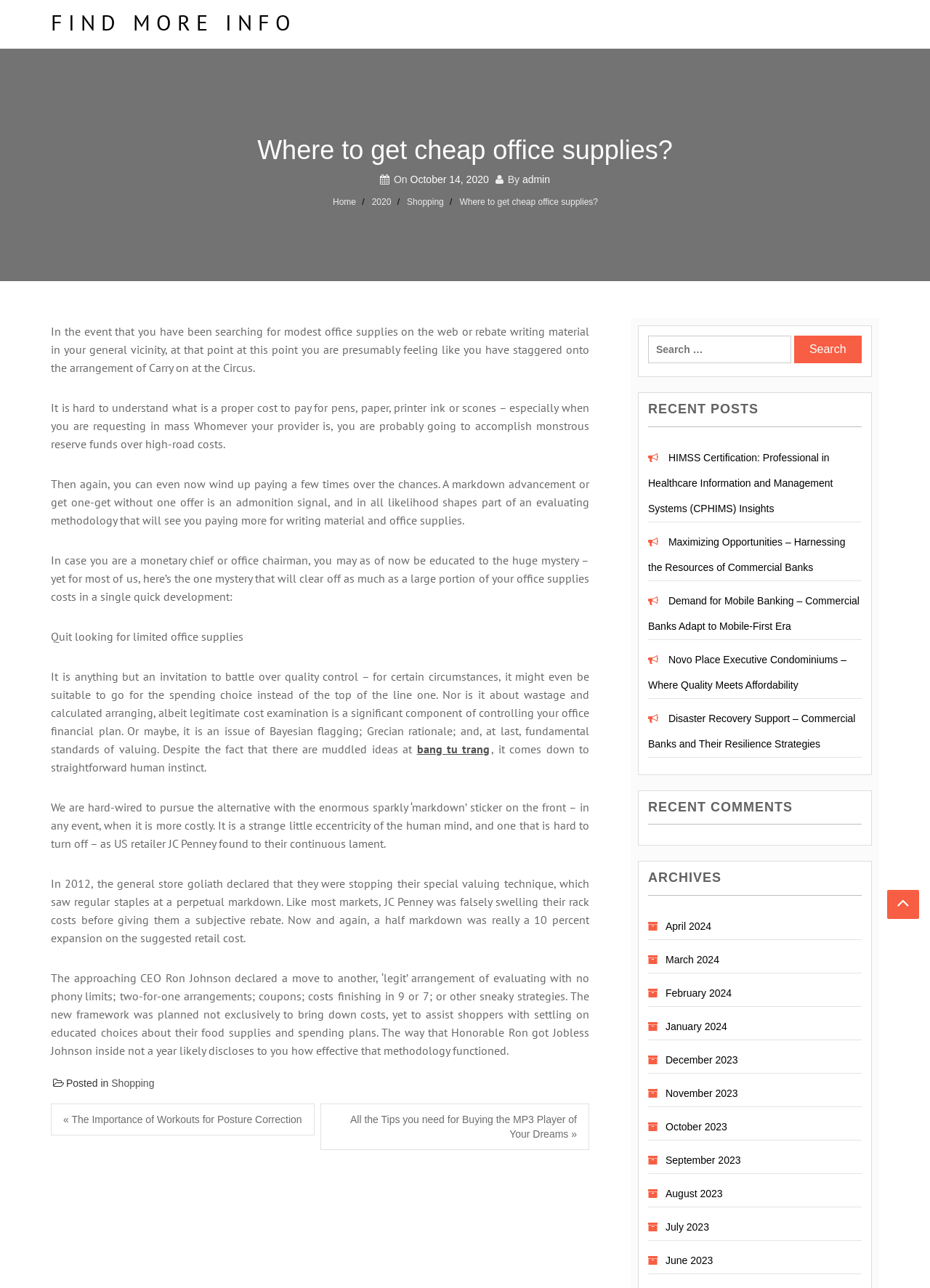Explain the webpage's design and content in an elaborate manner.

This webpage is about finding cheap office supplies. At the top, there is a heading that reads "Where to get cheap office supplies?" followed by a link "FIND MORE INFO". Below this, there is a breadcrumb navigation menu with links to "Home", "2020", and "Shopping". 

The main content of the webpage is a long article that discusses the challenges of finding affordable office supplies. The article is divided into several paragraphs, each discussing a different aspect of the topic. The text is accompanied by a few links, including one to "bang tu trang". 

On the right side of the webpage, there is a search bar with a button labeled "Search". Below this, there are headings for "RECENT POSTS", "RECENT COMMENTS", and "ARCHIVES". Under "RECENT POSTS", there are five links to other articles on the website. Under "ARCHIVES", there are links to monthly archives from April 2024 to June 2023. 

At the bottom of the webpage, there is a footer section with a link to "Shopping" and a post navigation menu with links to previous and next posts. There is also a small icon at the bottom right corner of the webpage.